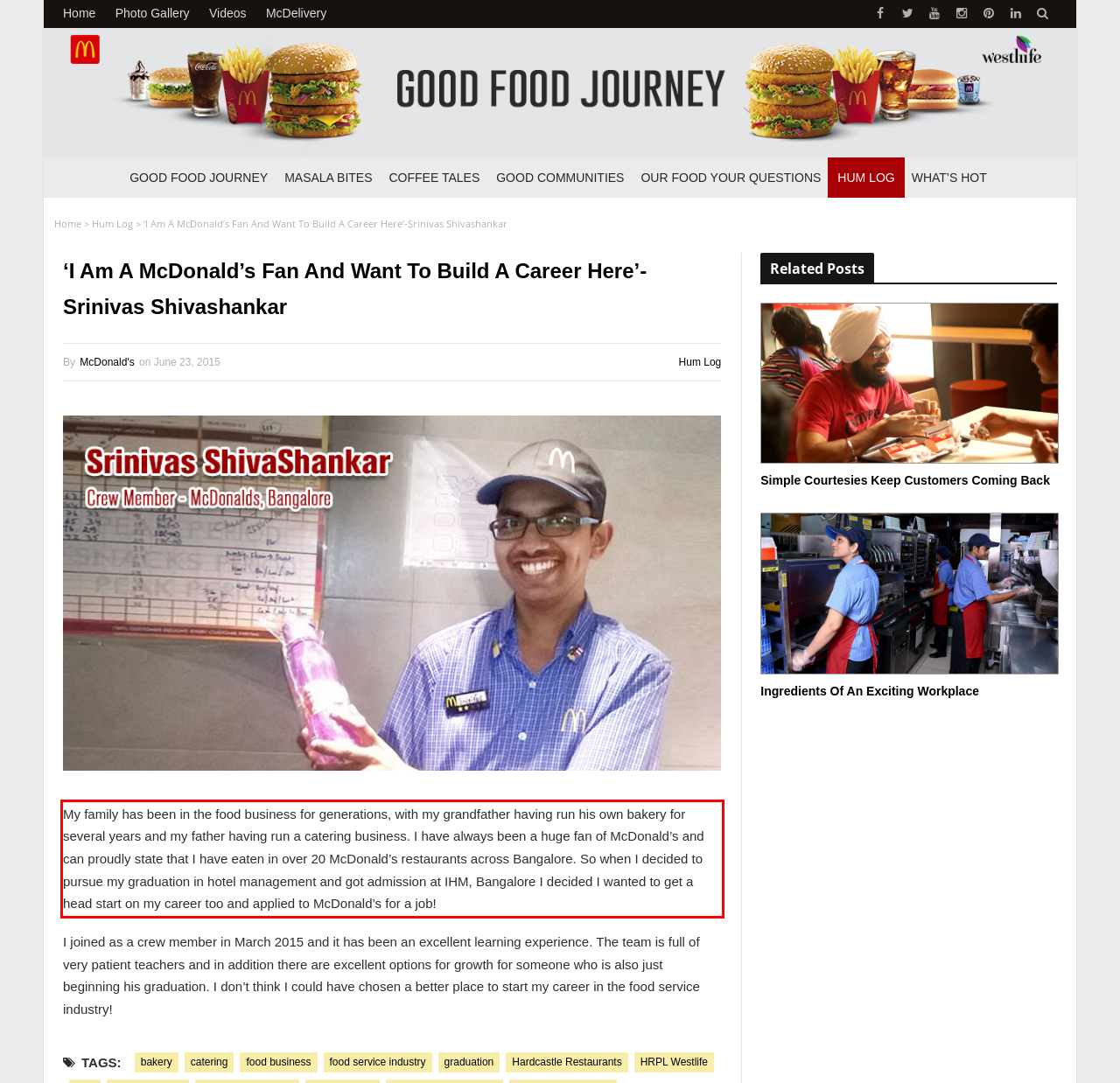View the screenshot of the webpage and identify the UI element surrounded by a red bounding box. Extract the text contained within this red bounding box.

My family has been in the food business for generations, with my grandfather having run his own bakery for several years and my father having run a catering business. I have always been a huge fan of McDonald’s and can proudly state that I have eaten in over 20 McDonald’s restaurants across Bangalore. So when I decided to pursue my graduation in hotel management and got admission at IHM, Bangalore I decided I wanted to get a head start on my career too and applied to McDonald’s for a job!